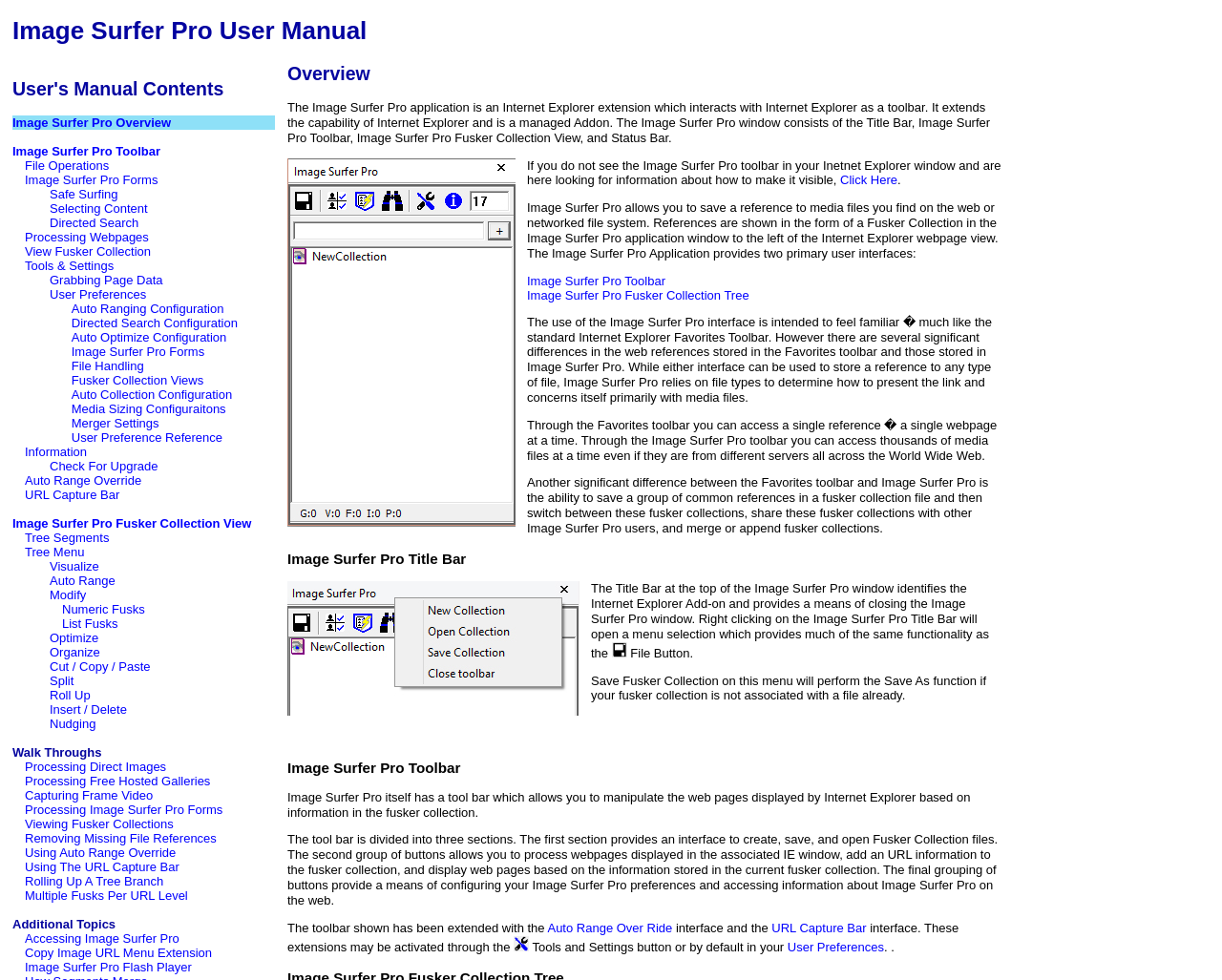Can you determine the bounding box coordinates of the area that needs to be clicked to fulfill the following instruction: "Click on Click Here"?

[0.688, 0.177, 0.734, 0.191]